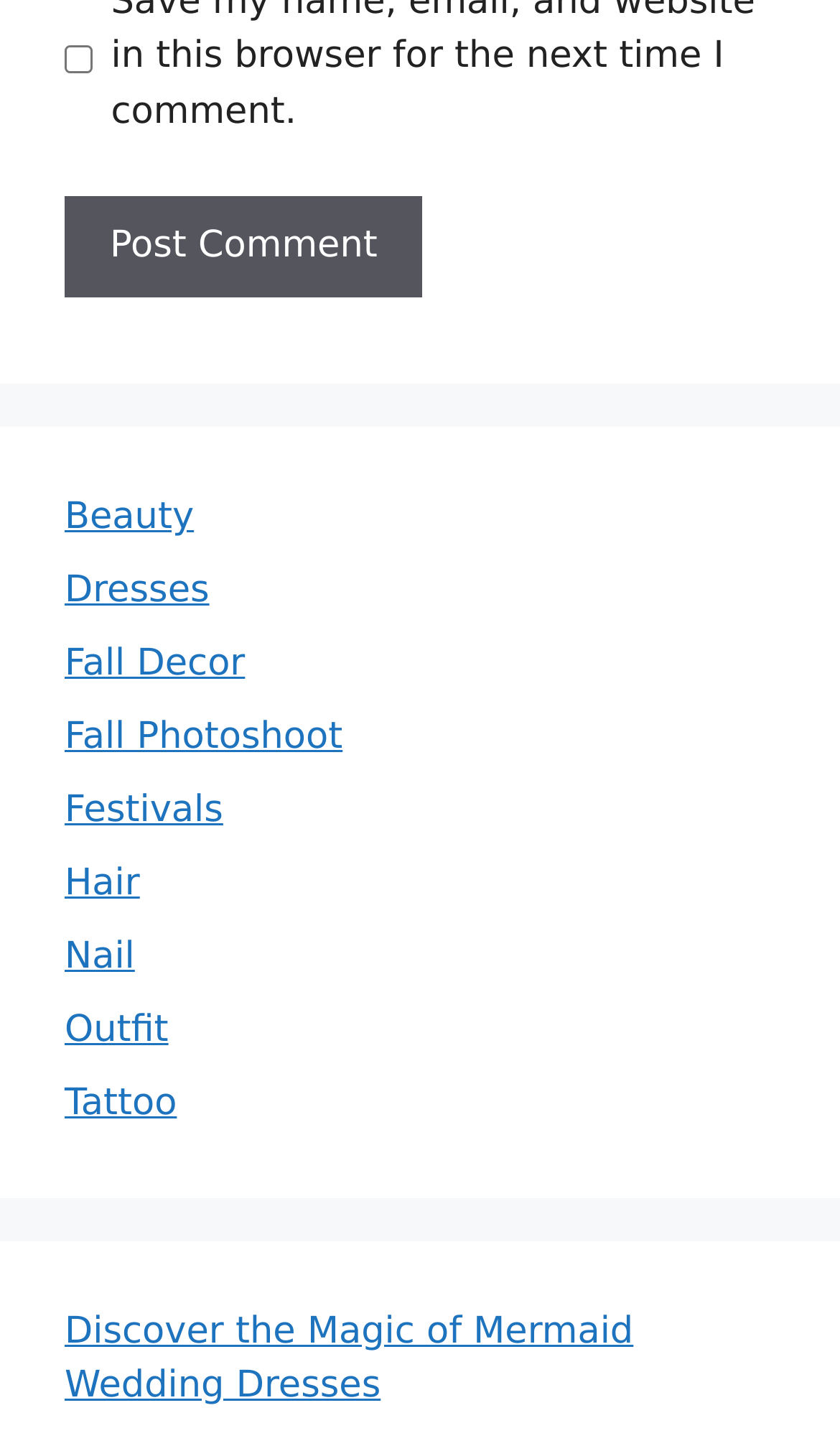How many links are there in the complementary section?
Answer with a single word or phrase by referring to the visual content.

10